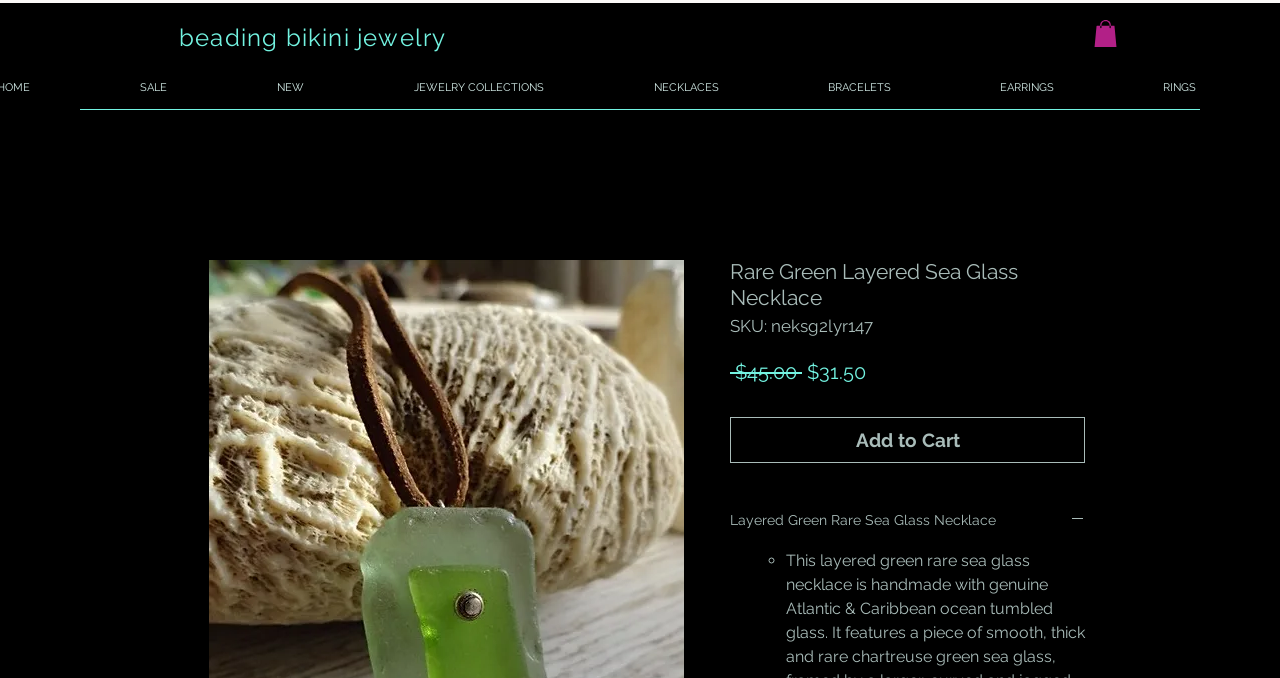What is the type of jewelry being sold?
Based on the visual details in the image, please answer the question thoroughly.

I found the answer by looking at the link element with the text 'NECKLACES' which is likely to be the type of jewelry being sold.